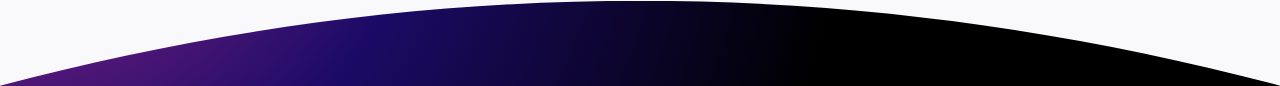Provide a comprehensive description of the image.

The image features a visually appealing design element characterized by a smooth, curved gradient that transitions from deep purple to black, creating a sense of depth and sophistication. This graphic likely serves as a decorative background or separator within a webpage, contributing to the overall aesthetic and user experience. Positioned prominently, it enhances the content around it, which includes promotional messages and calls to action, inviting users to engage with the services offered, such as a free trial and business solutions powered by AI.